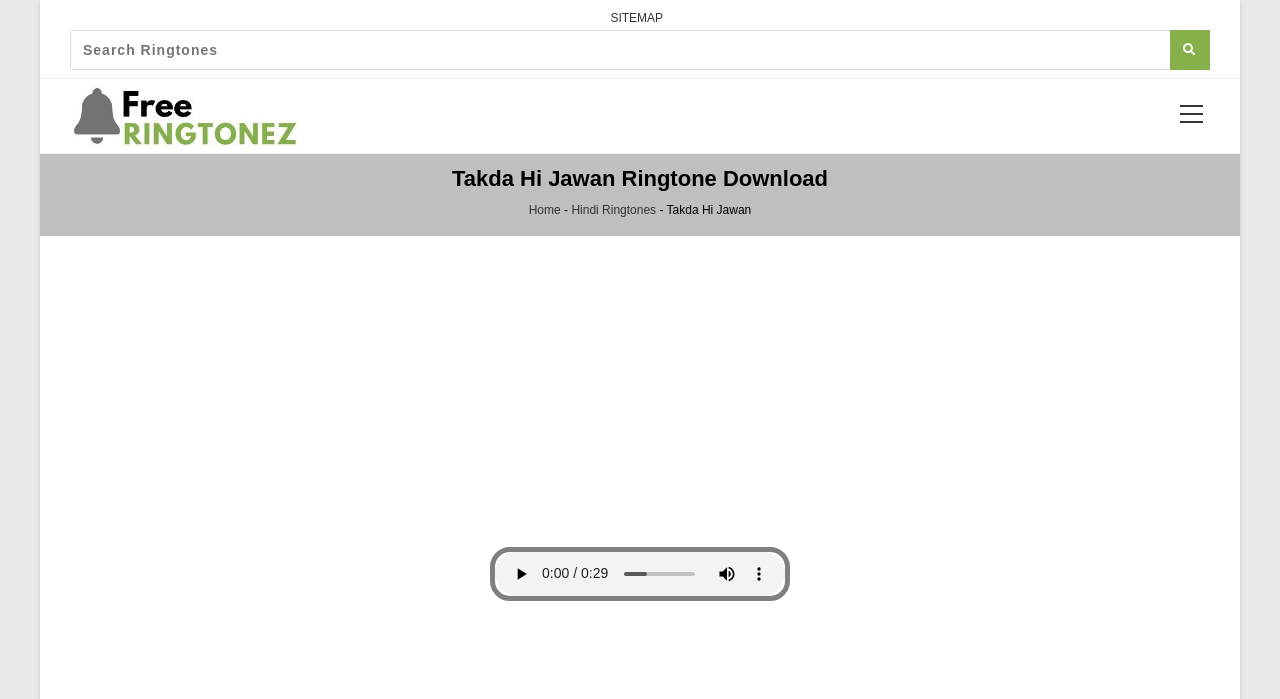Please provide a brief answer to the question using only one word or phrase: 
What is the category of the ringtone 'Takda Hi Jawan'?

Hindi Ringtones